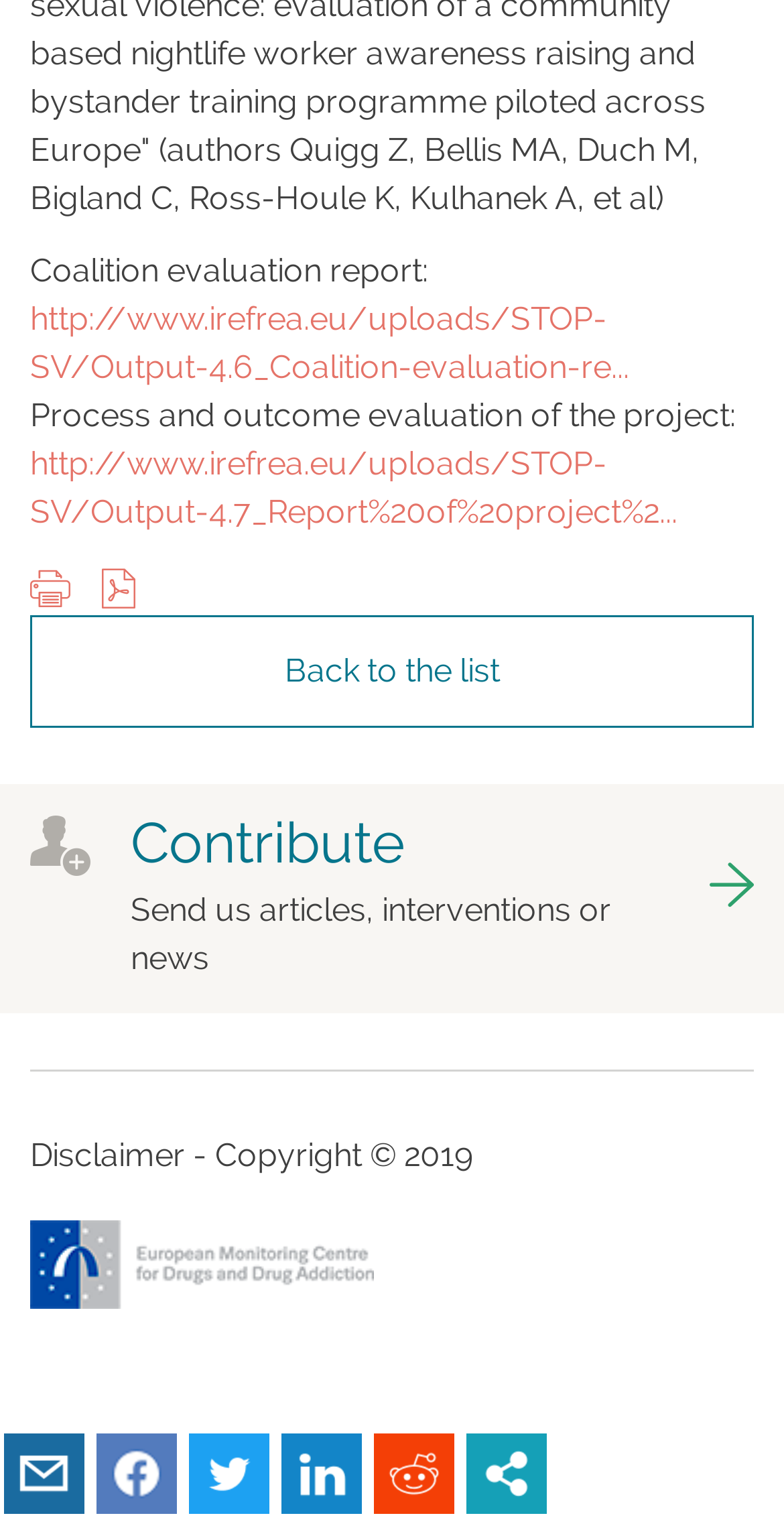What is the copyright year of this webpage?
Look at the screenshot and provide an in-depth answer.

At the bottom of the webpage, there is a copyright notice '- Copyright © 2019', which indicates that the copyright year of this webpage is 2019.